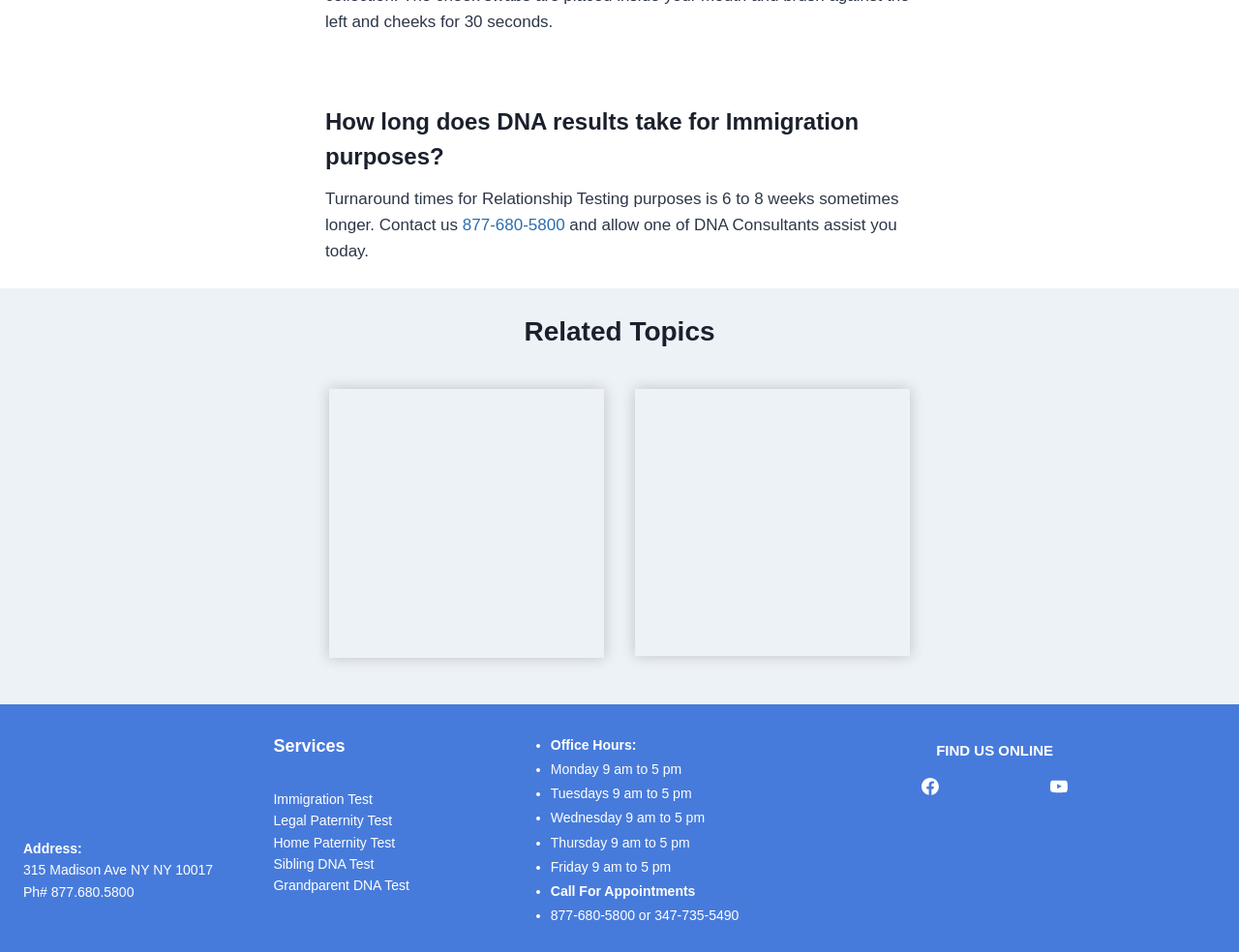Please identify the bounding box coordinates of the area that needs to be clicked to follow this instruction: "Find us on Facebook".

[0.737, 0.808, 0.765, 0.844]